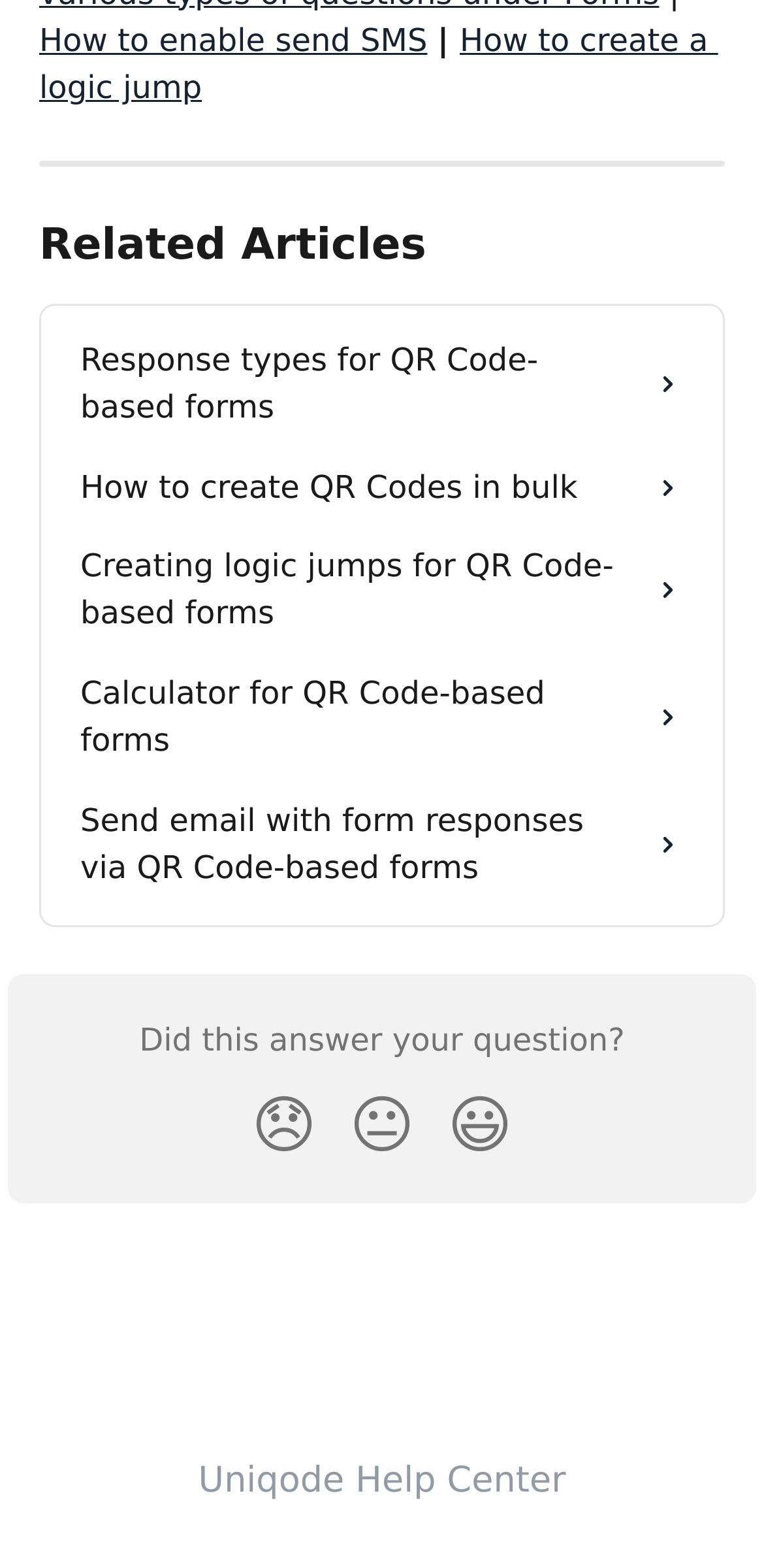Determine the coordinates of the bounding box for the clickable area needed to execute this instruction: "Click on 'Uniqode Help Center'".

[0.259, 0.932, 0.741, 0.958]